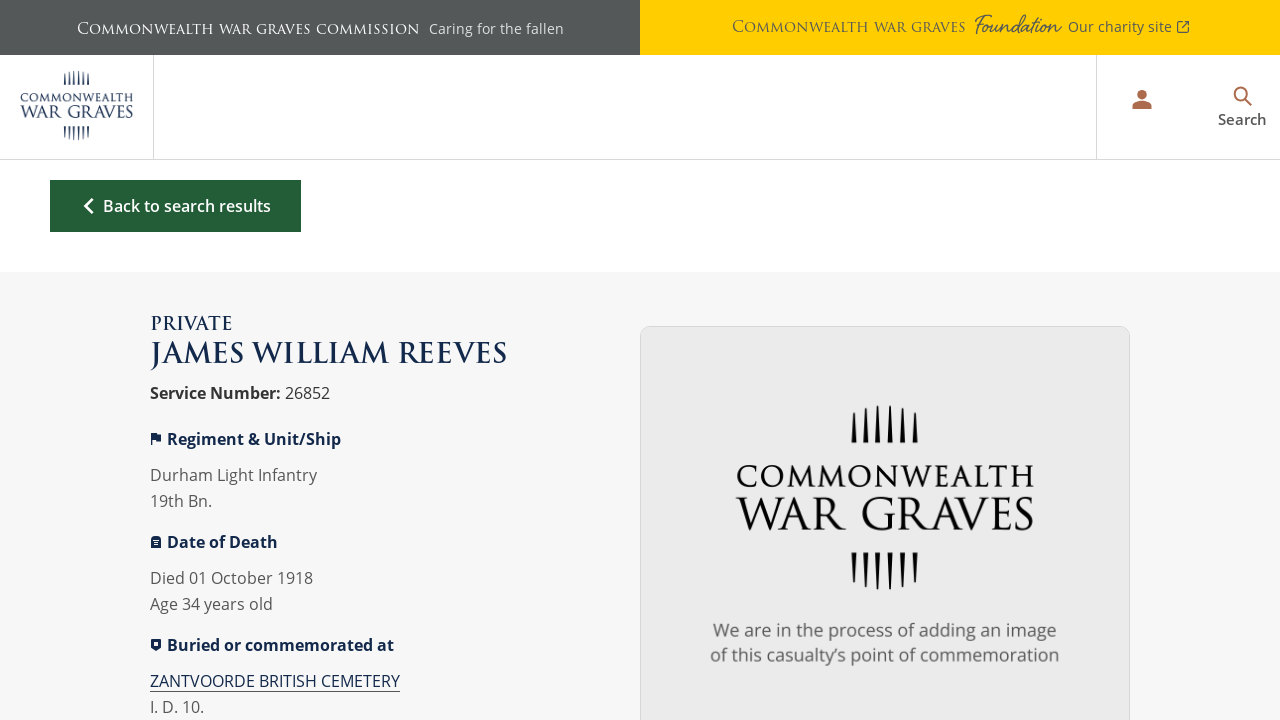Produce a meticulous description of the webpage.

This webpage is dedicated to providing information about Private James William Reeves, a war casualty. At the top of the page, there is a header section with the title "Private James William Reeves | War Casualty Details 160517 | CWGC" and a logo of the Commonwealth War Graves Commission (CWGC) on the left side. Below the header, there are three horizontal sections.

The first section contains a menu with three main categories: "FIND RECORDS", "VISIT US", and "OUR WORK". Each category has a dropdown menu with several sub-options. For example, under "FIND RECORDS", there are options to find war dead, explore the CWGC archive, and more.

The second section is divided into three columns. The left column has three blocks of content, each with an image, a link, and a brief description. The first block is about finding war dead, the second is about discovering world war casualties who lived in a specific area, and the third is about exploring the CWGC archive. The middle column has a similar structure, with three blocks of content related to visiting CWGC locations, including finding cemeteries and memorials, visiting the CWGC visitor center, and more. The right column also has three blocks of content, with information about the CWGC's work, including news, volunteering, and projects.

The third section has a menu with four main categories: "WHO WE ARE", "OUR WORK", "VISIT US", and "FIND RECORDS". Each category has a dropdown menu with several sub-options. For example, under "WHO WE ARE", there are options to learn more about the CWGC, its story, careers, and more.

Throughout the page, there are several images, links, and brief descriptions that provide more information about the CWGC and its work. The overall layout is organized and easy to navigate, with clear headings and concise text.